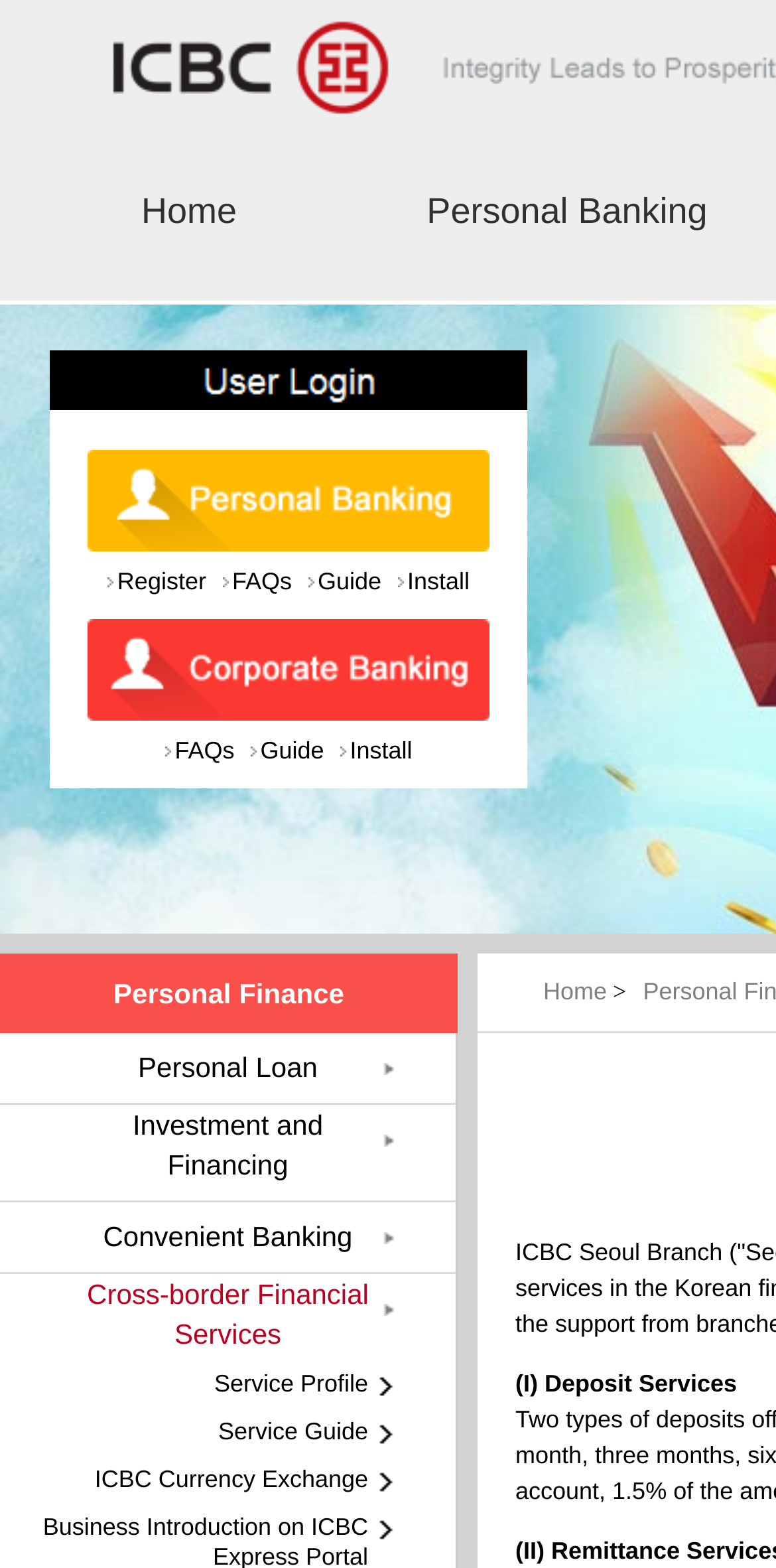Reply to the question with a single word or phrase:
What is the last link on the page?

ICBC Currency Exchange